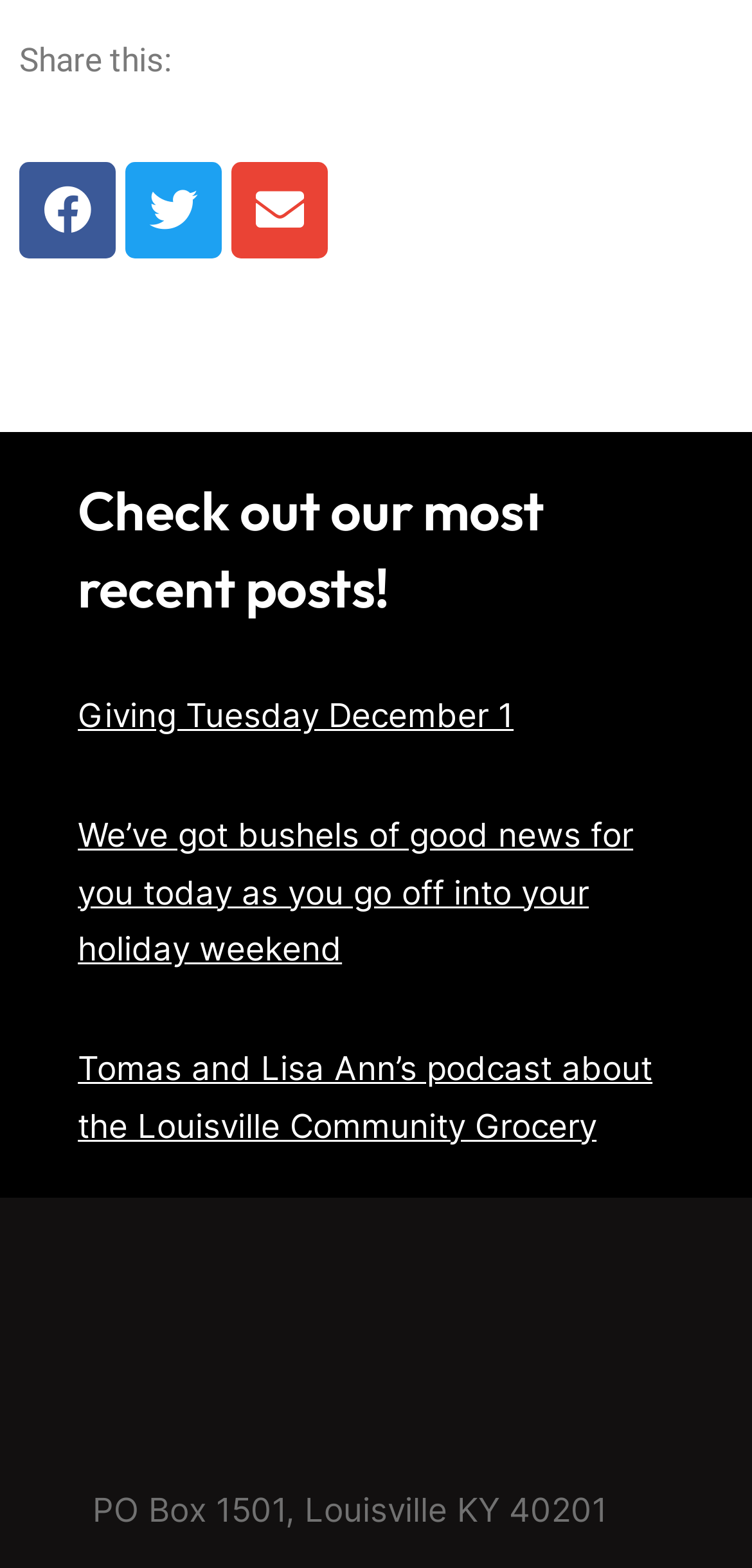Respond with a single word or phrase to the following question:
What is the purpose of the 'Share this:' section?

To share content on social media